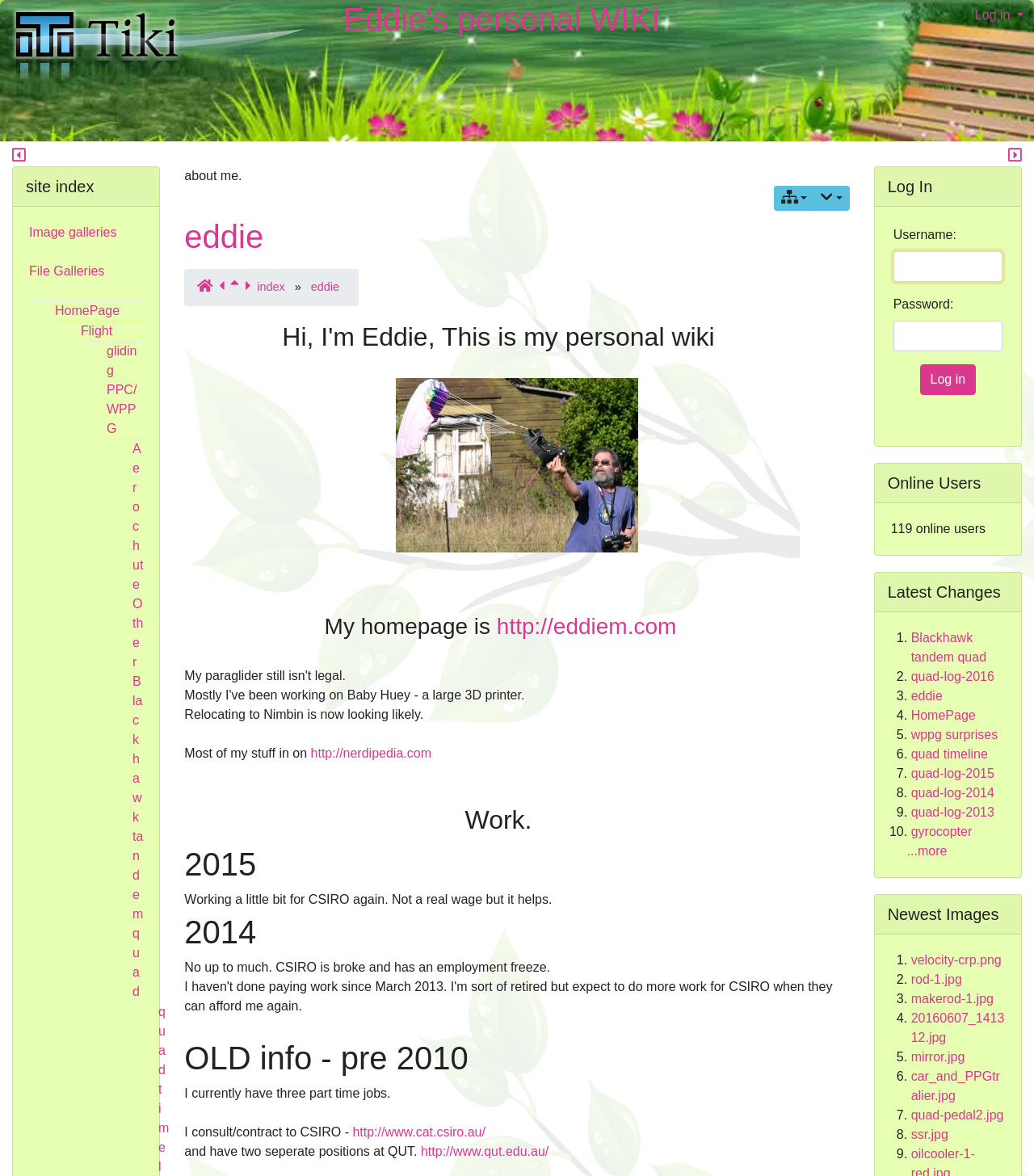What is the text of the webpage's headline?

Eddie's personal WIKI